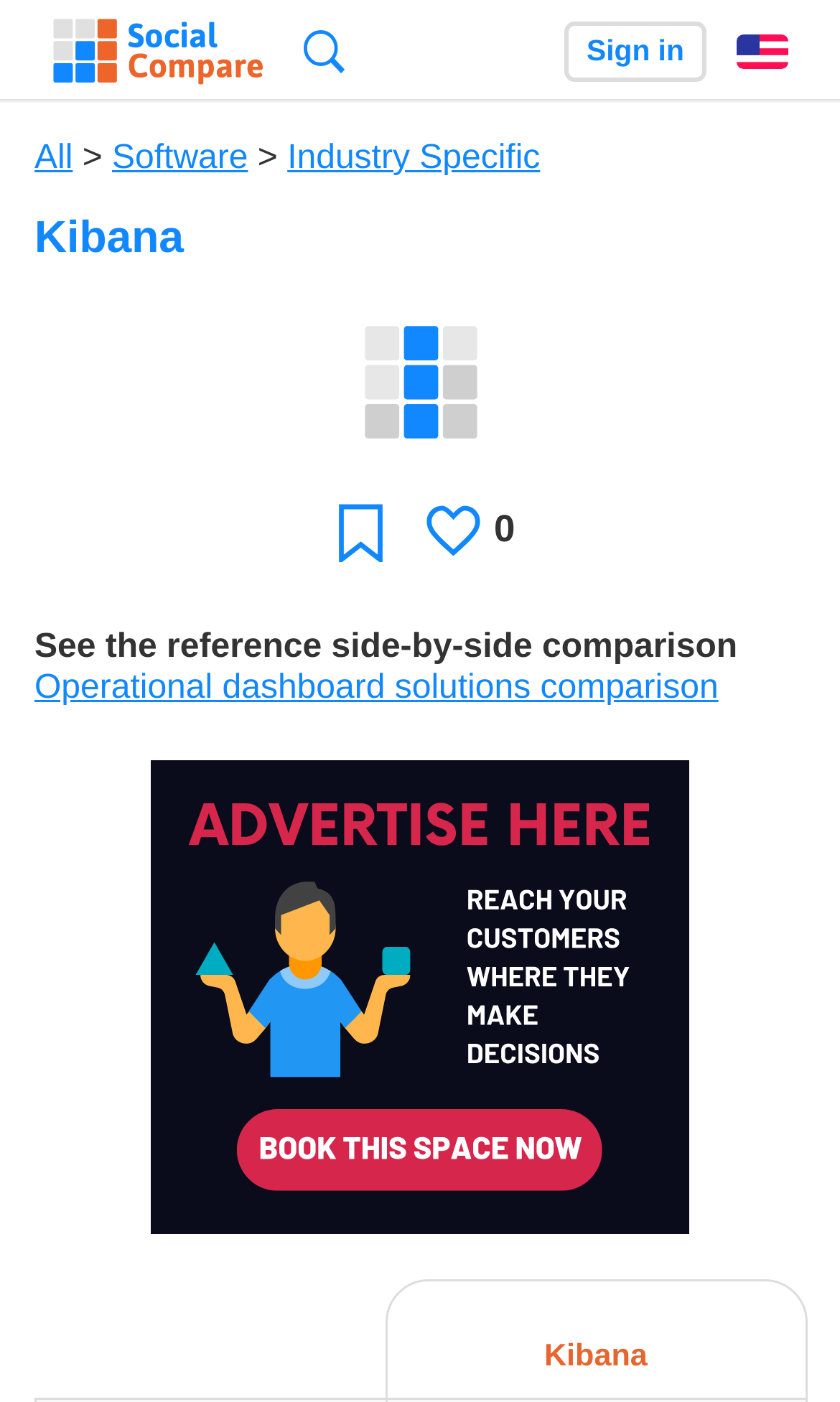Determine the bounding box coordinates of the clickable region to follow the instruction: "Search for something".

[0.361, 0.022, 0.41, 0.052]